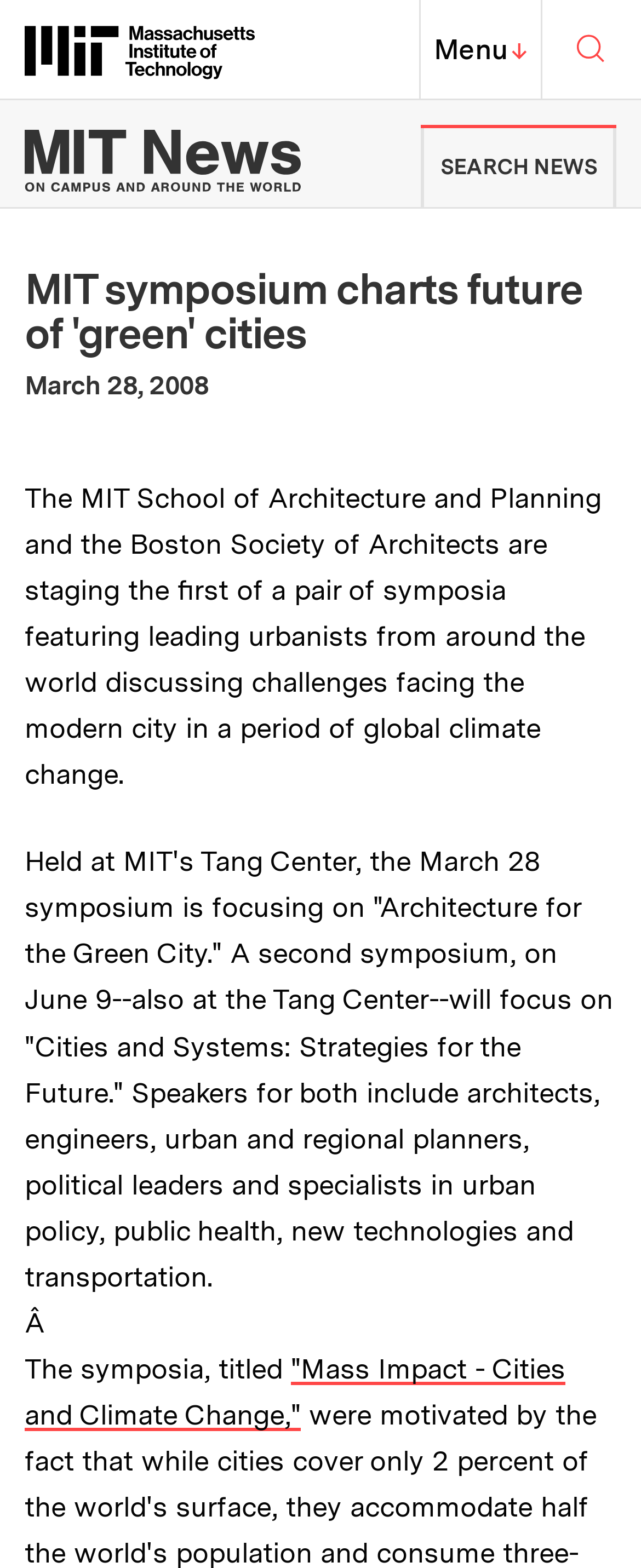Answer the question below in one word or phrase:
What is the name of the center where the symposium is being held?

Tang Center